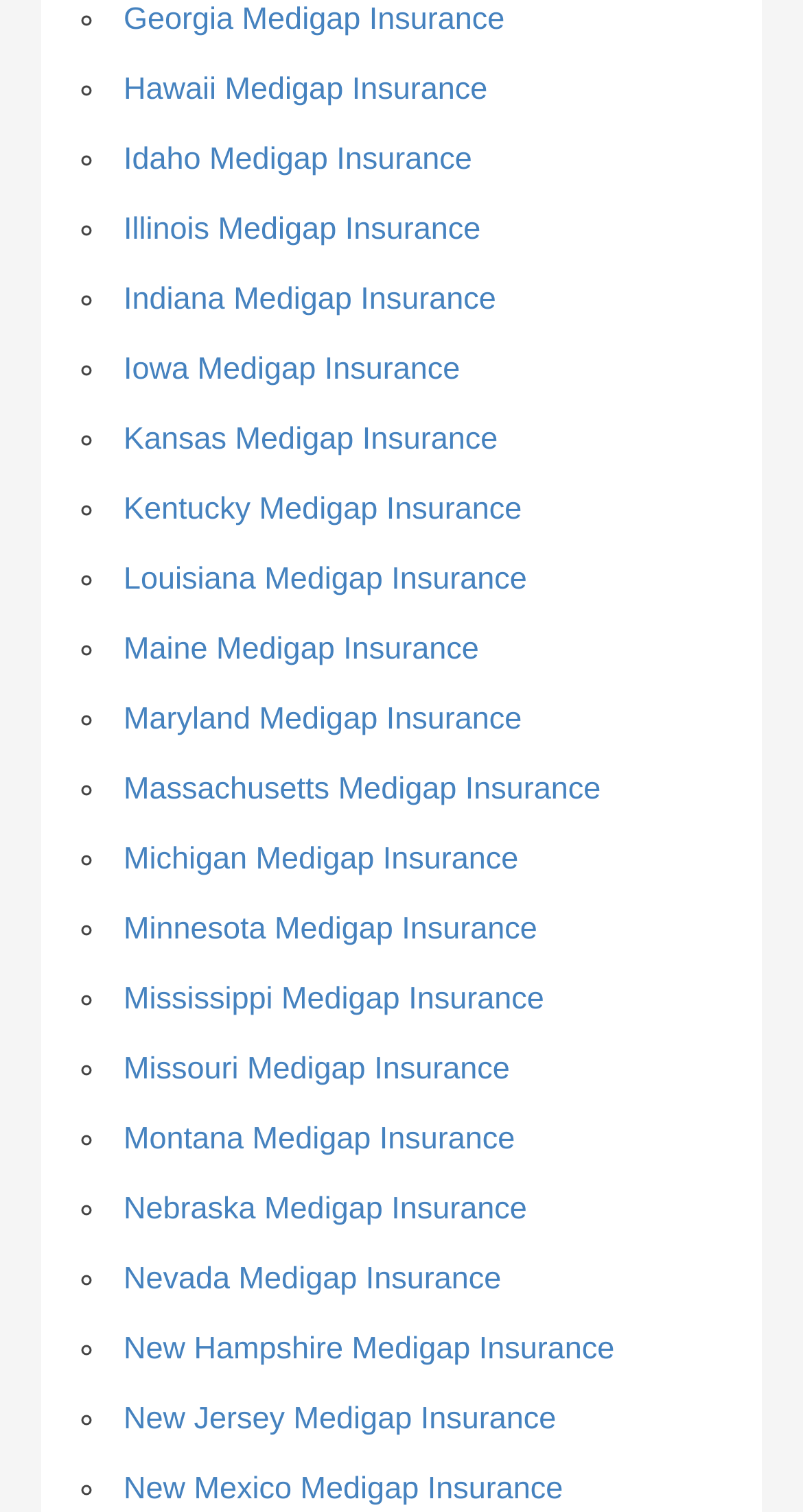Using the provided description: "New Mexico Medigap Insurance", find the bounding box coordinates of the corresponding UI element. The output should be four float numbers between 0 and 1, in the format [left, top, right, bottom].

[0.154, 0.973, 0.701, 0.997]